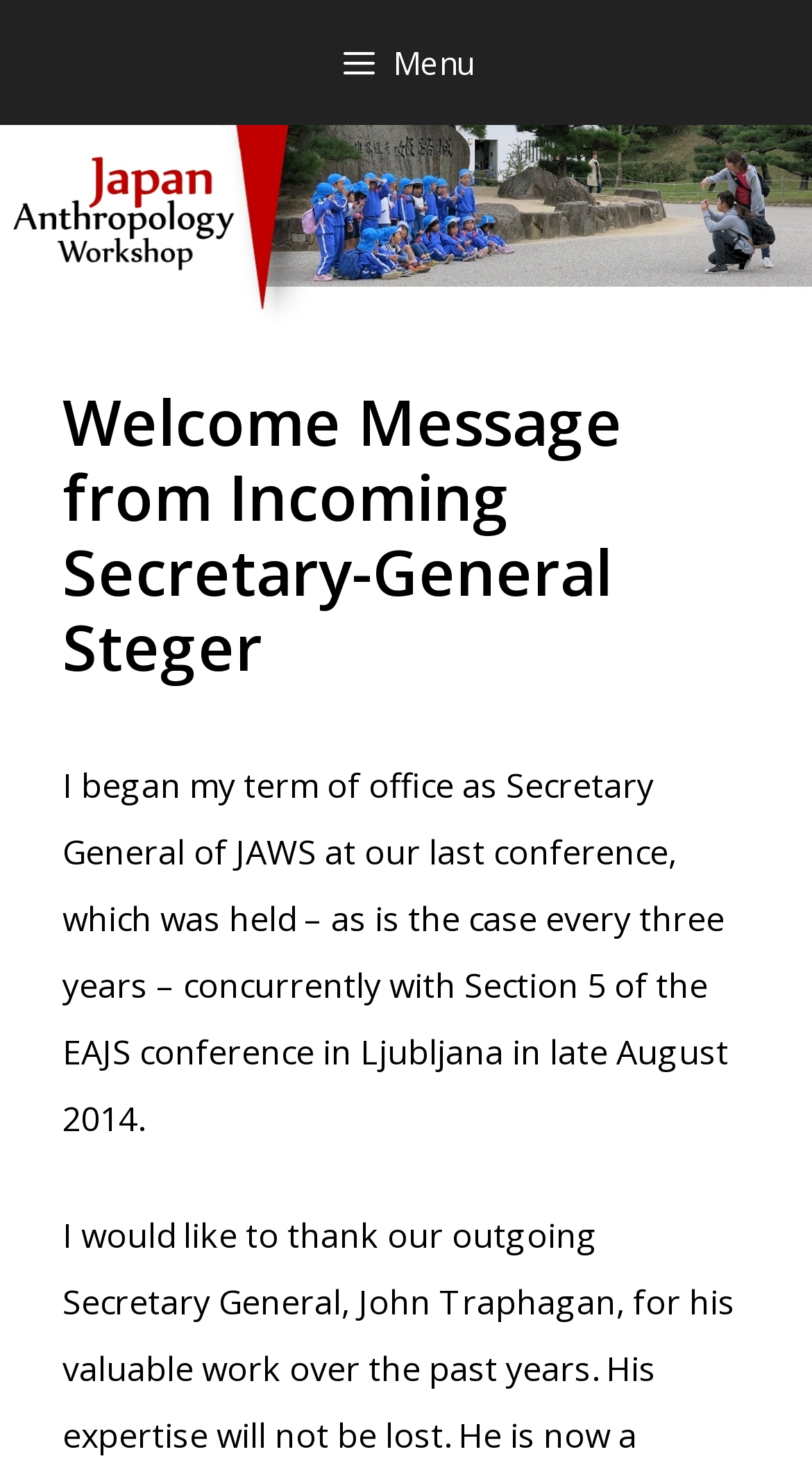Provide a one-word or brief phrase answer to the question:
What is the name of the organization?

JAWS